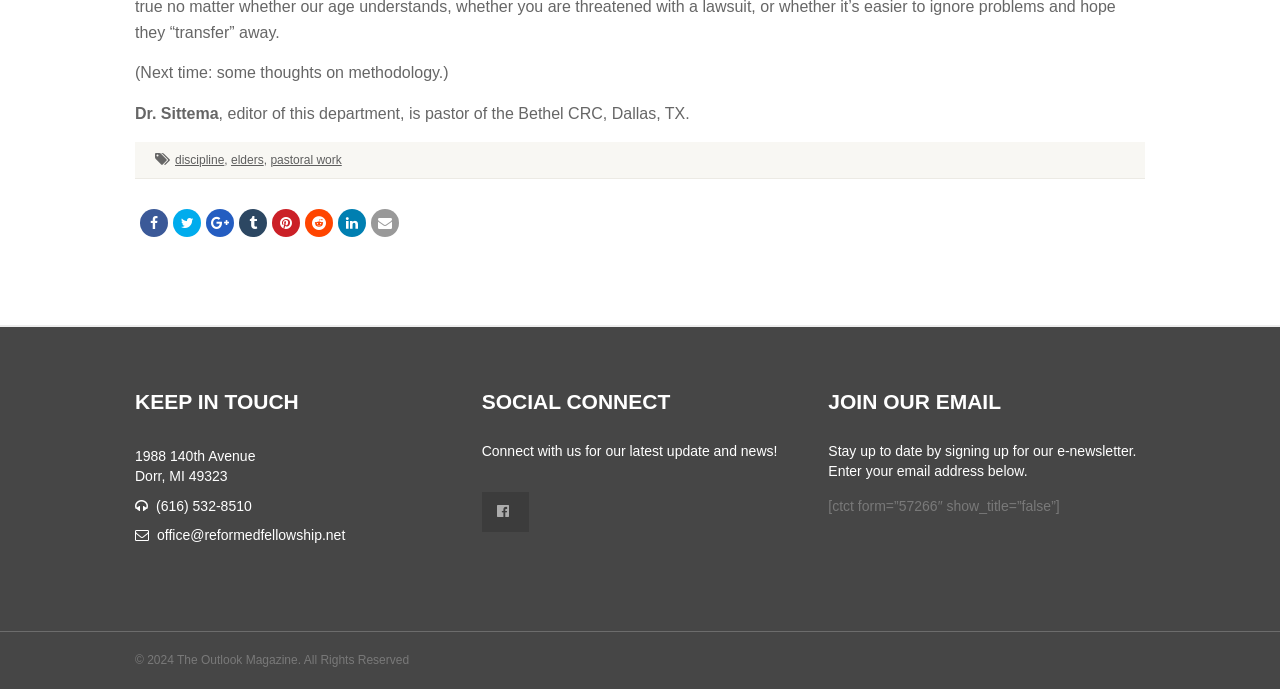Refer to the screenshot and answer the following question in detail:
What is the purpose of the 'JOIN OUR EMAIL' section?

The answer can be inferred from the static text element that says 'Stay up to date by signing up for our e-newsletter. Enter your email address below.' which is located in the 'JOIN OUR EMAIL' section.